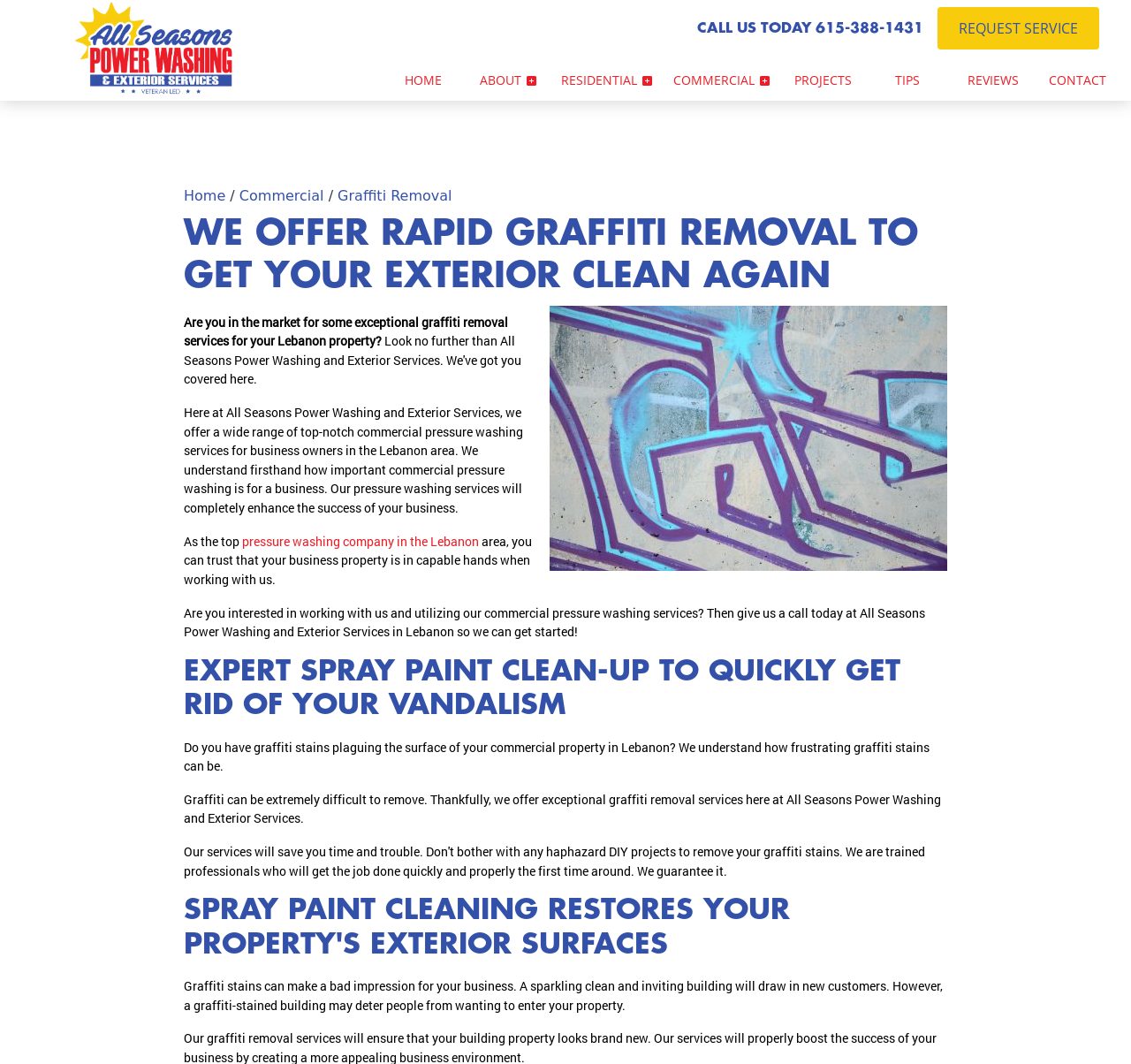Please specify the bounding box coordinates of the clickable section necessary to execute the following command: "Call the company".

[0.721, 0.02, 0.816, 0.034]